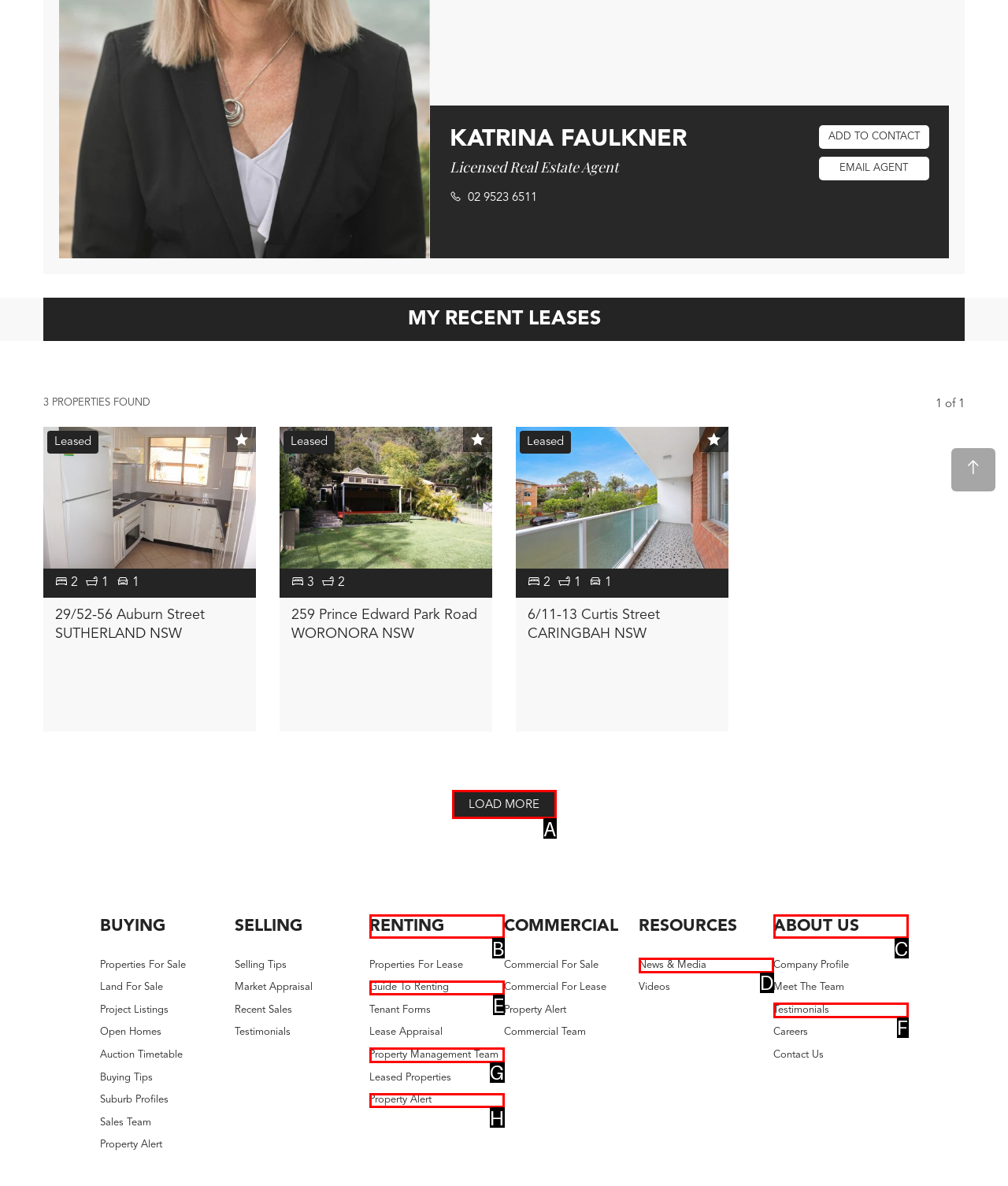Based on the provided element description: RENTING, identify the best matching HTML element. Respond with the corresponding letter from the options shown.

B